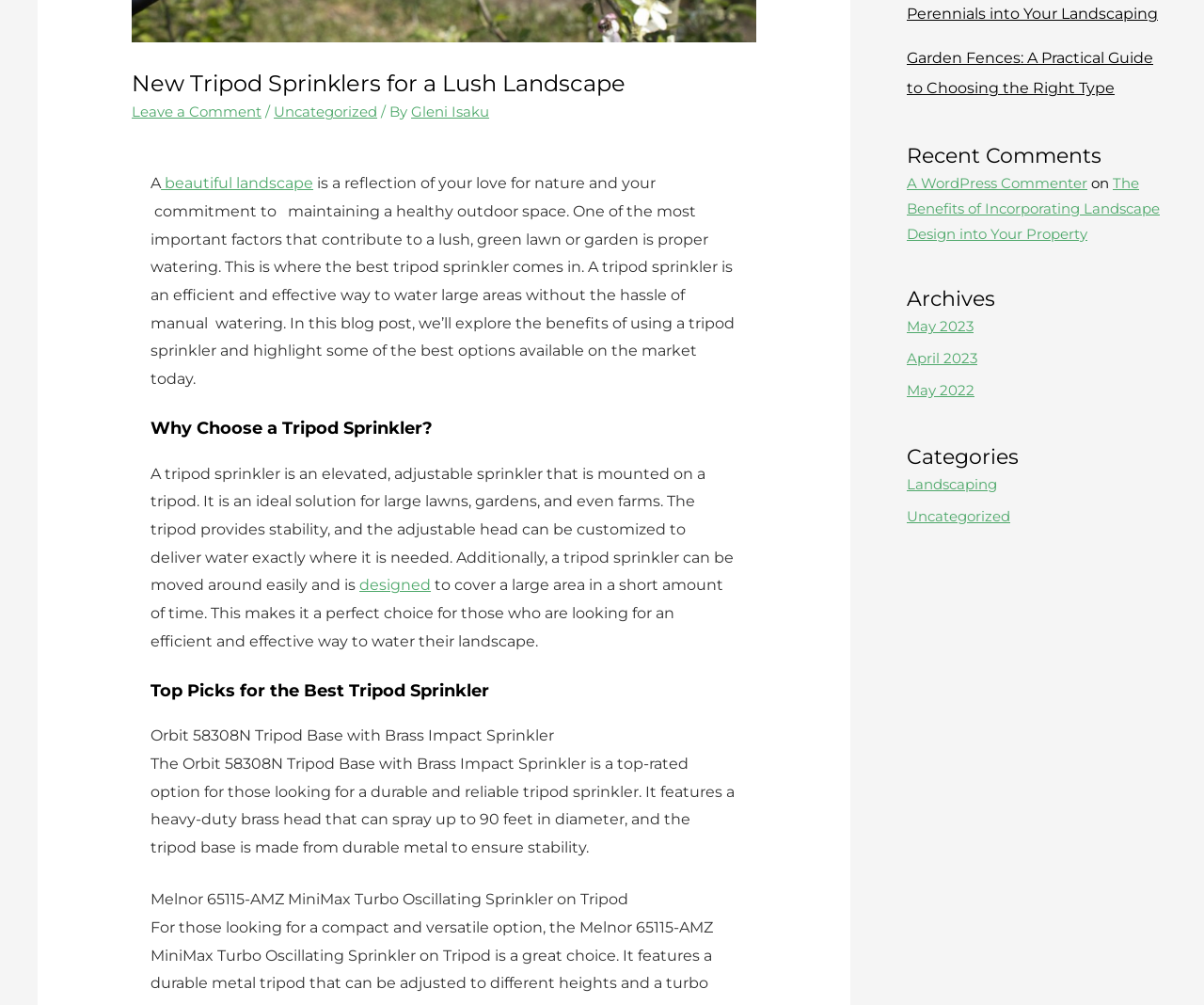Please find the bounding box coordinates in the format (top-left x, top-left y, bottom-right x, bottom-right y) for the given element description. Ensure the coordinates are floating point numbers between 0 and 1. Description: A WordPress Commenter

[0.753, 0.173, 0.903, 0.191]